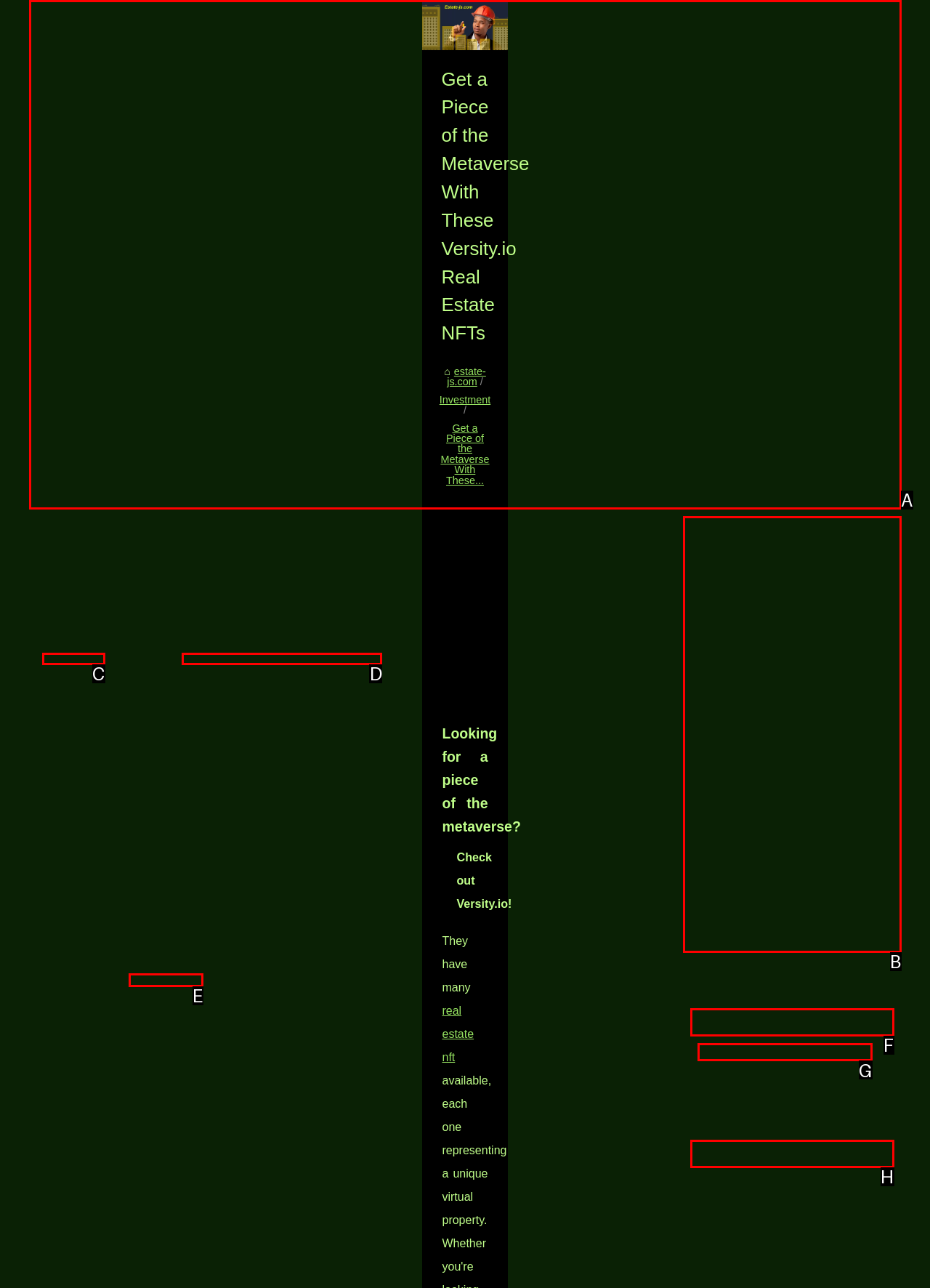Select the HTML element to finish the task: Read about 'real estate nft' Reply with the letter of the correct option.

E